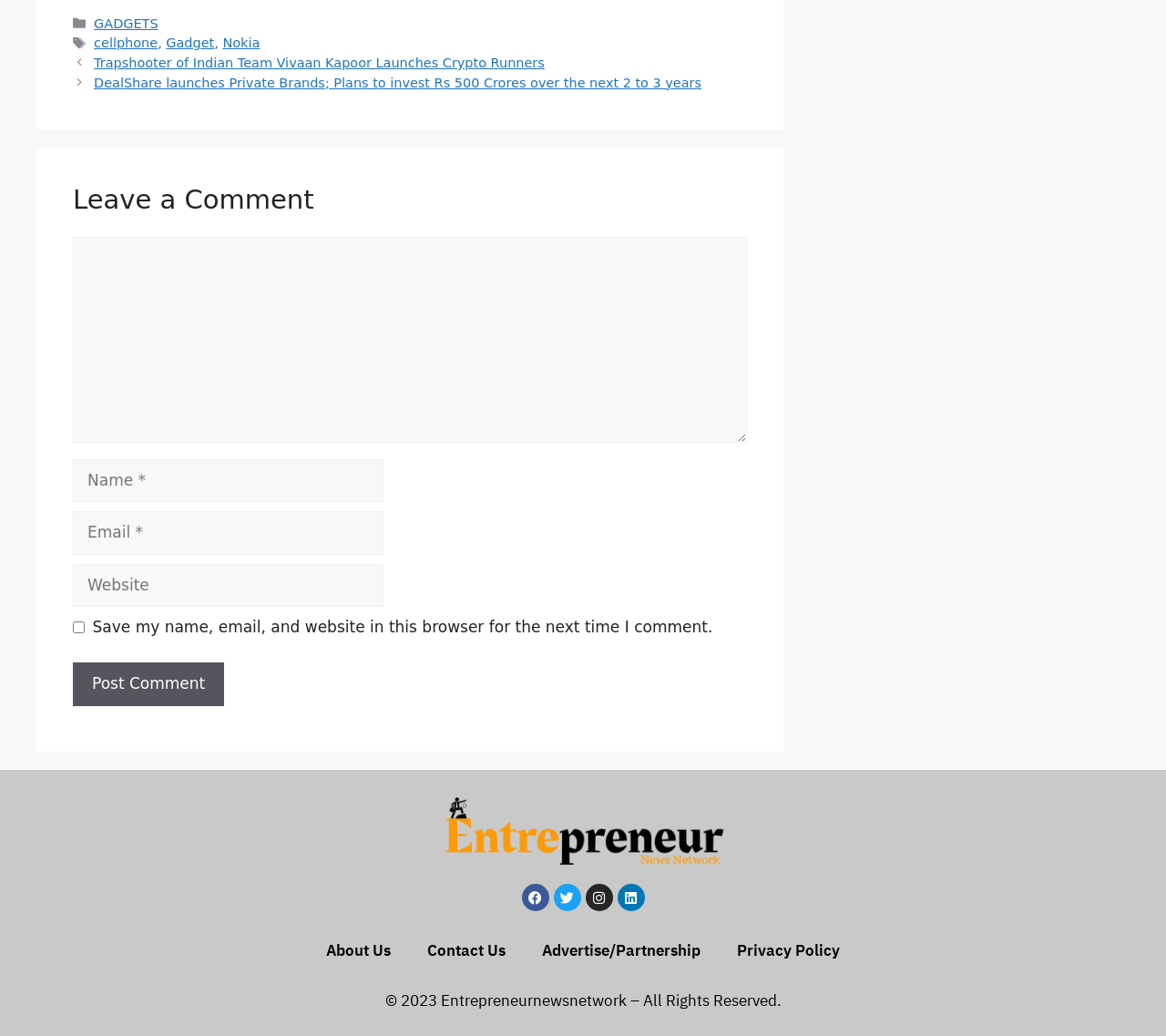Please find the bounding box coordinates of the element's region to be clicked to carry out this instruction: "Leave a comment".

[0.062, 0.229, 0.641, 0.428]